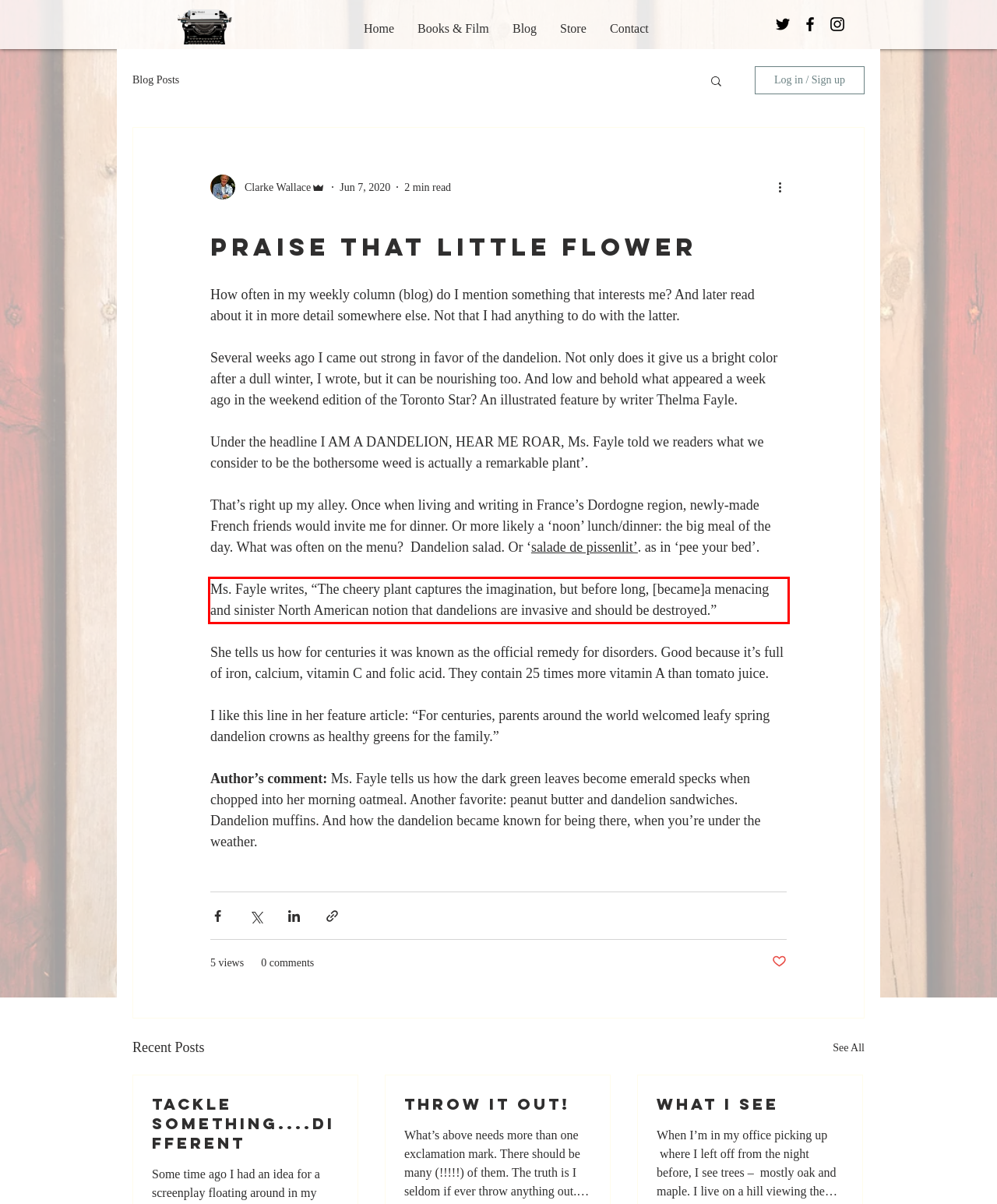Using the provided screenshot of a webpage, recognize and generate the text found within the red rectangle bounding box.

Ms. Fayle writes, “The cheery plant captures the imagination, but before long, [became]a menacing and sinister North American notion that dandelions are invasive and should be destroyed.”